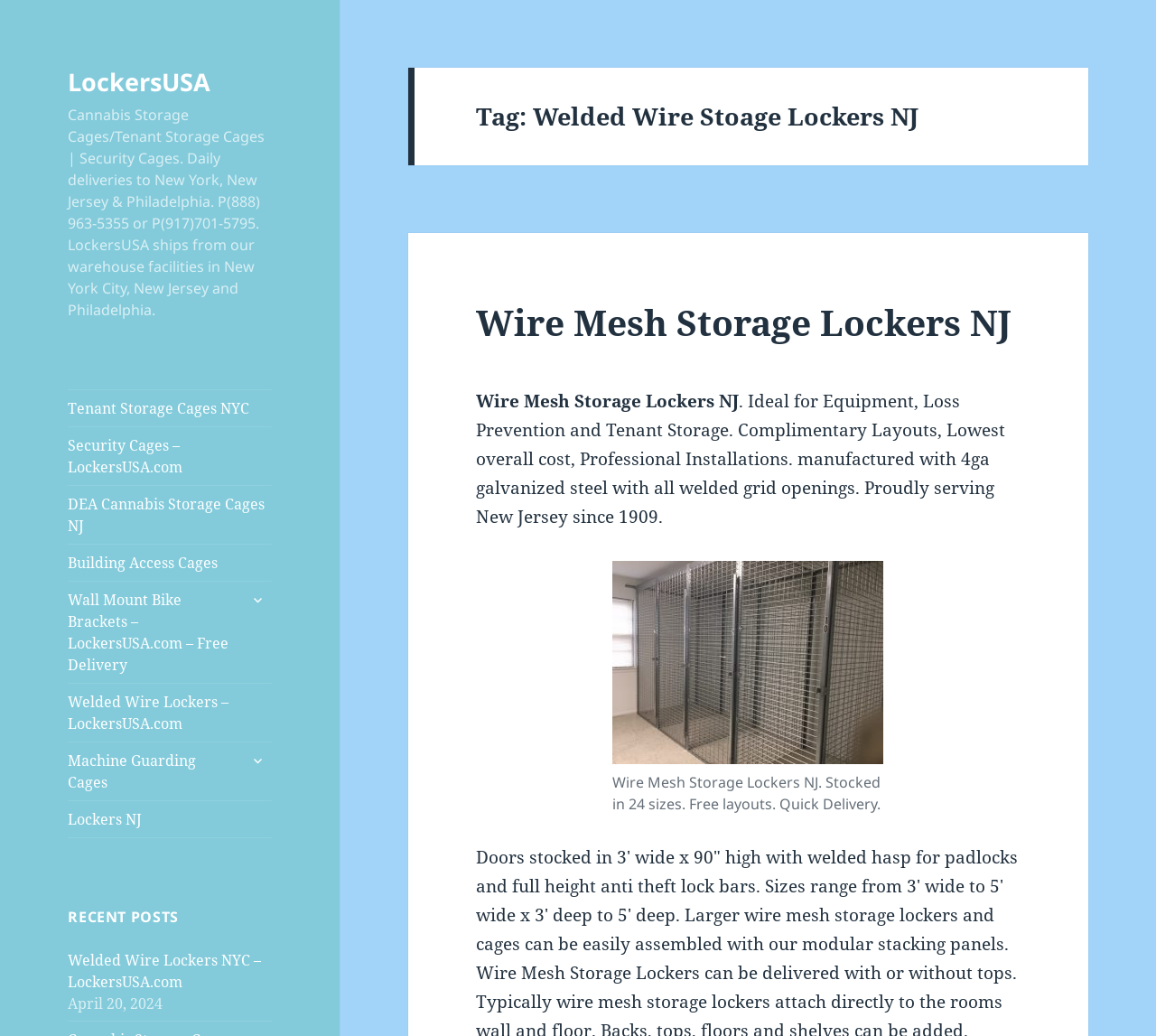Please locate the bounding box coordinates of the element that should be clicked to achieve the given instruction: "Explore ROMS".

None